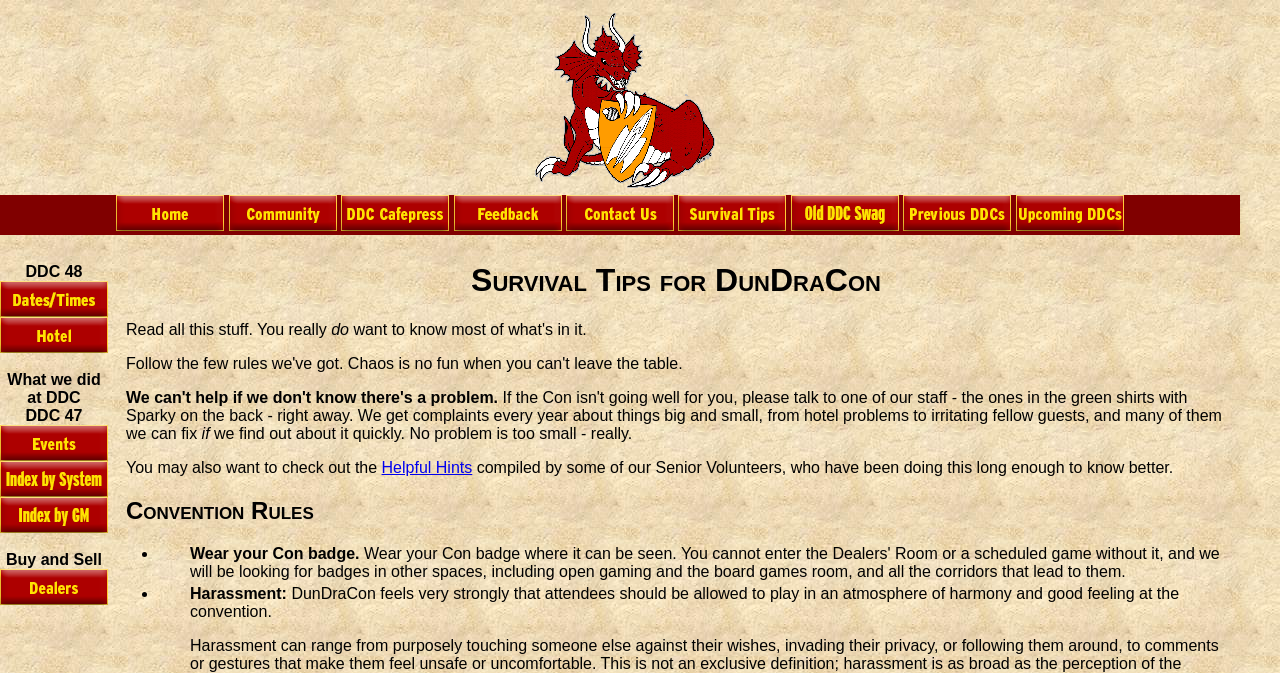What is prohibited at the convention?
Provide an in-depth and detailed explanation in response to the question.

I found this answer by reading the 'Convention Rules' section, which explicitly states that harassment is not allowed at the convention.